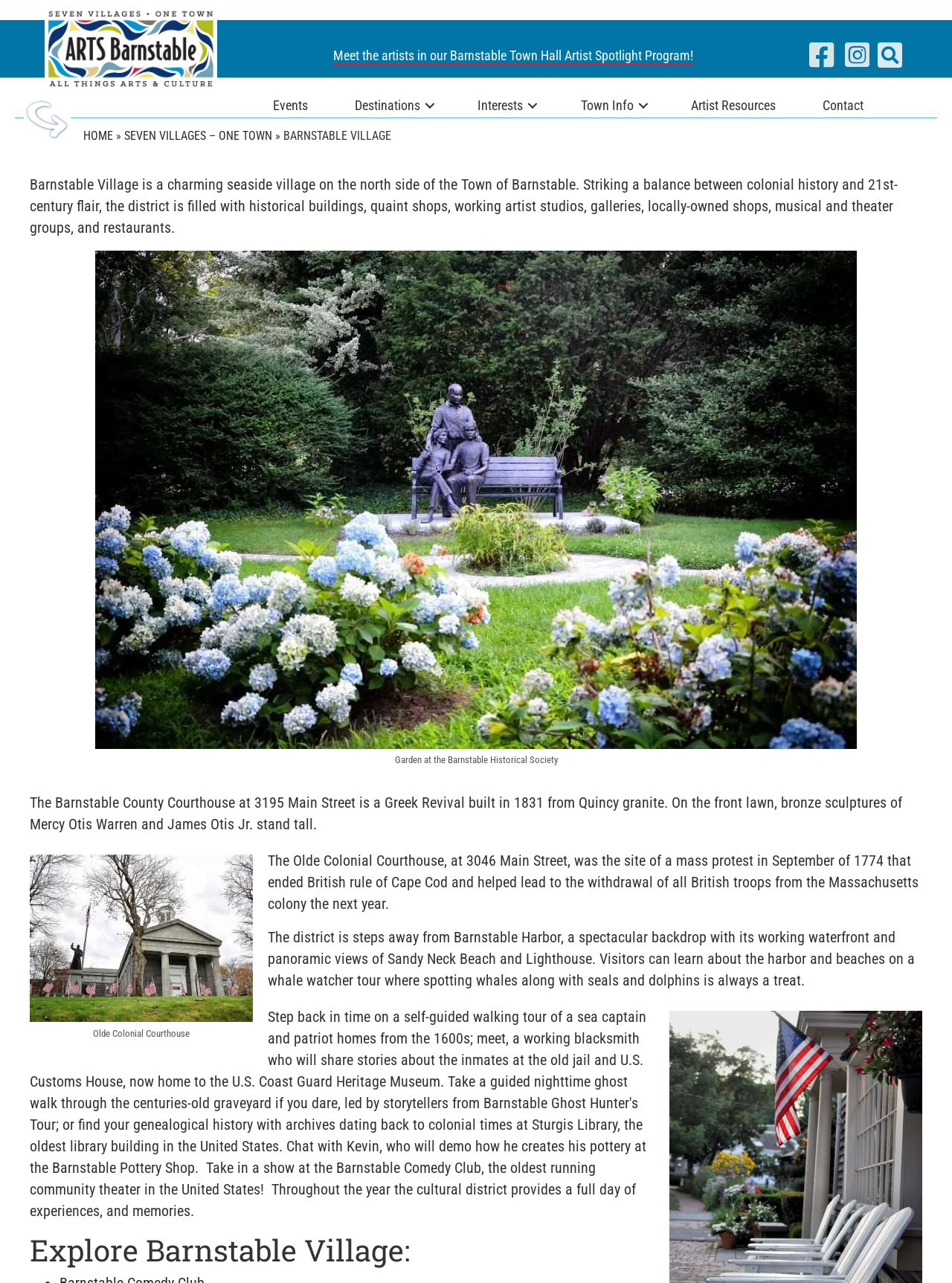Please provide the bounding box coordinates for the element that needs to be clicked to perform the instruction: "View Events". The coordinates must consist of four float numbers between 0 and 1, formatted as [left, top, right, bottom].

[0.277, 0.071, 0.333, 0.093]